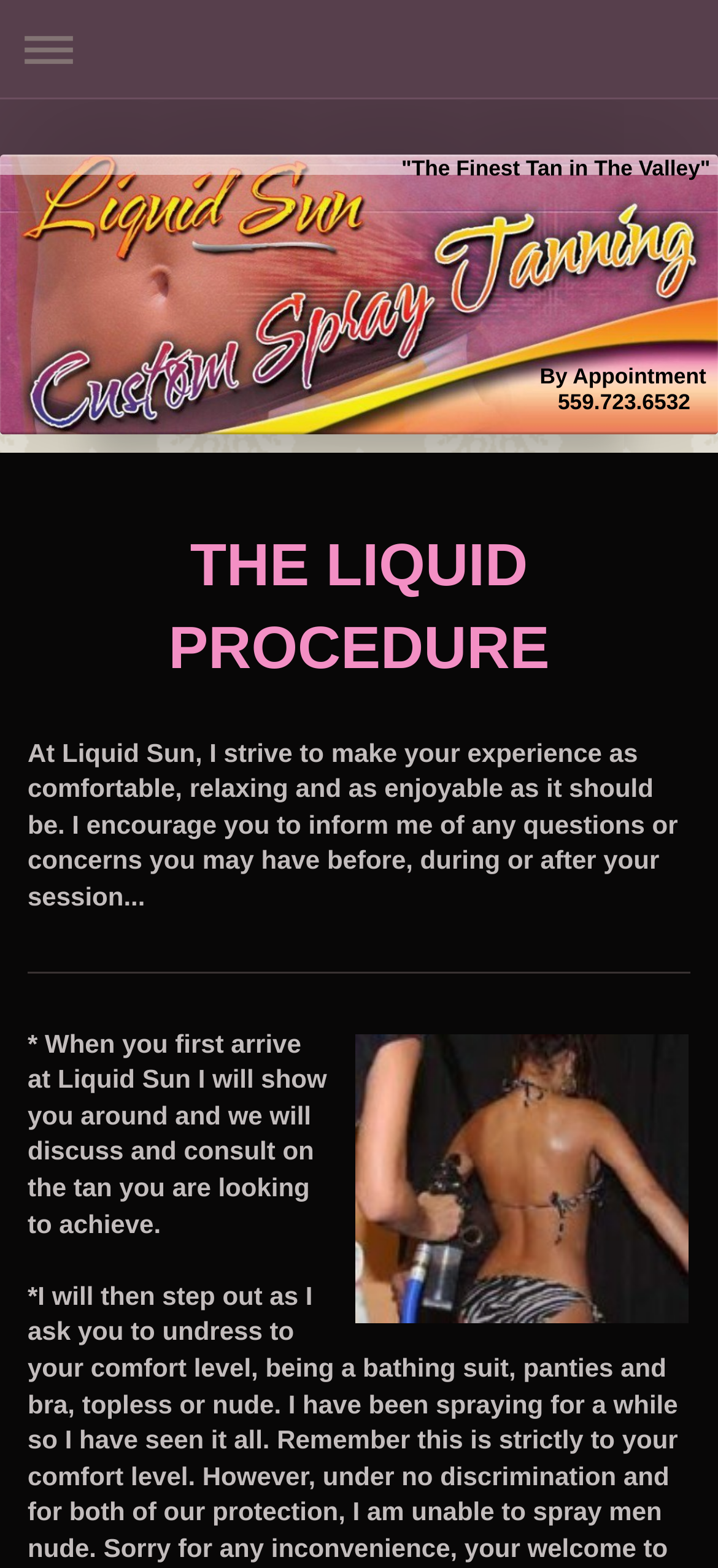How can you contact the business?
Could you answer the question in a detailed manner, providing as much information as possible?

The contact information can be determined by looking at the StaticText elements with the text 'By Appointment' and '559.723.6532'. This suggests that the business can be contacted by making an appointment and calling the provided phone number.